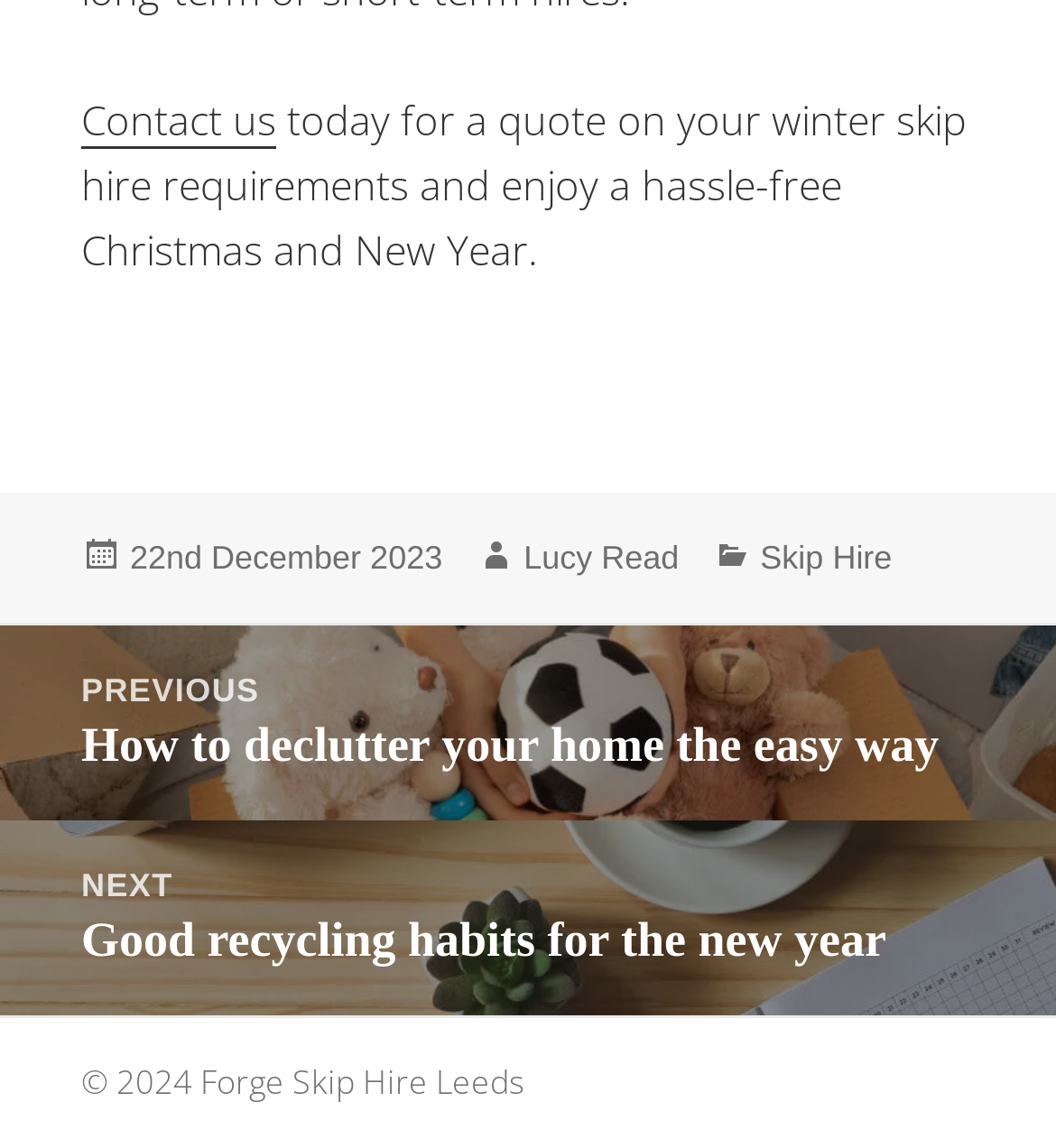Use a single word or phrase to answer the following:
Who is the author of the post?

Lucy Read